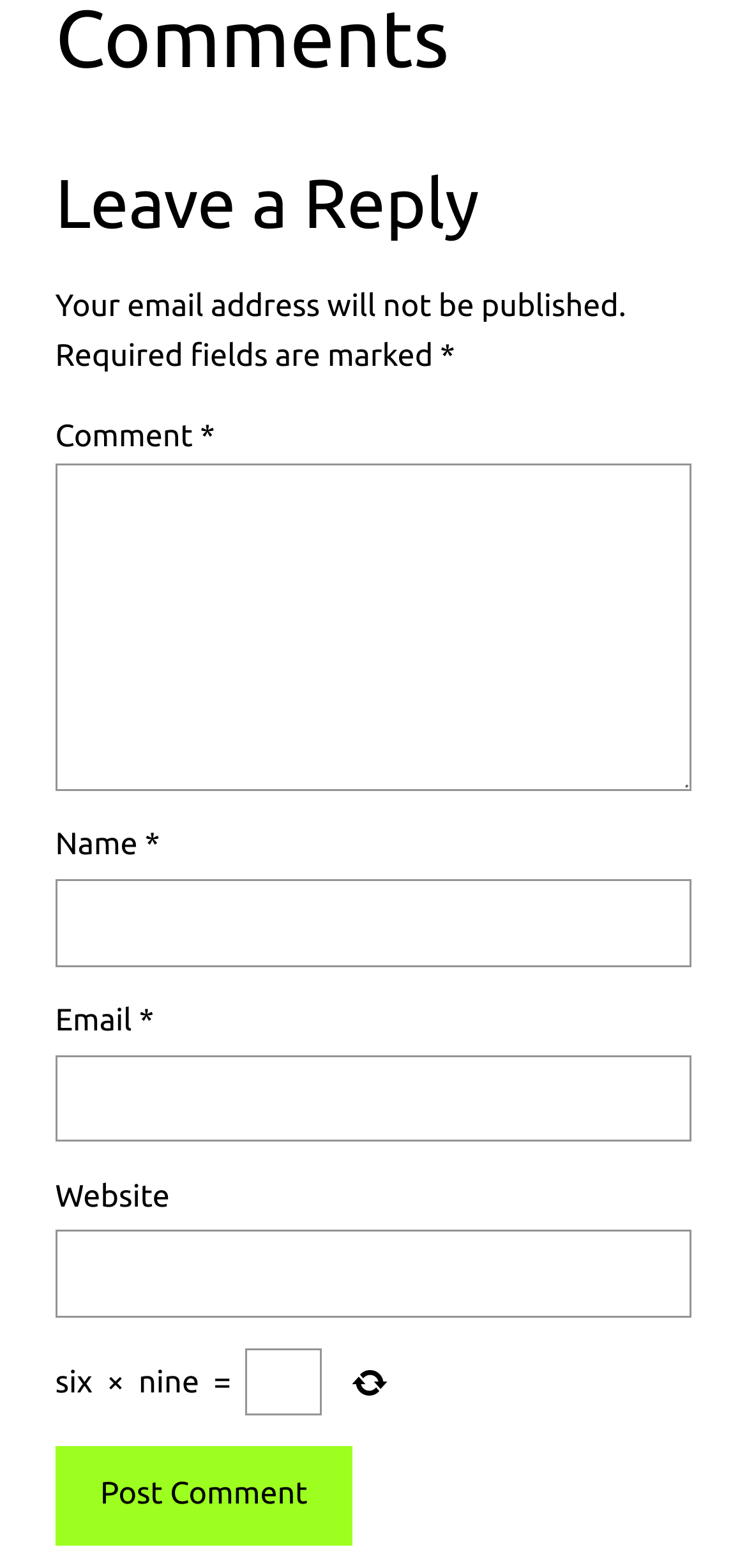Please provide a detailed answer to the question below by examining the image:
What is the button at the bottom of the comment section for?

The button at the bottom of the comment section is labeled 'Post Comment' and is used to submit the user's comment, name, email, and website after filling in the required fields and solving the captcha.